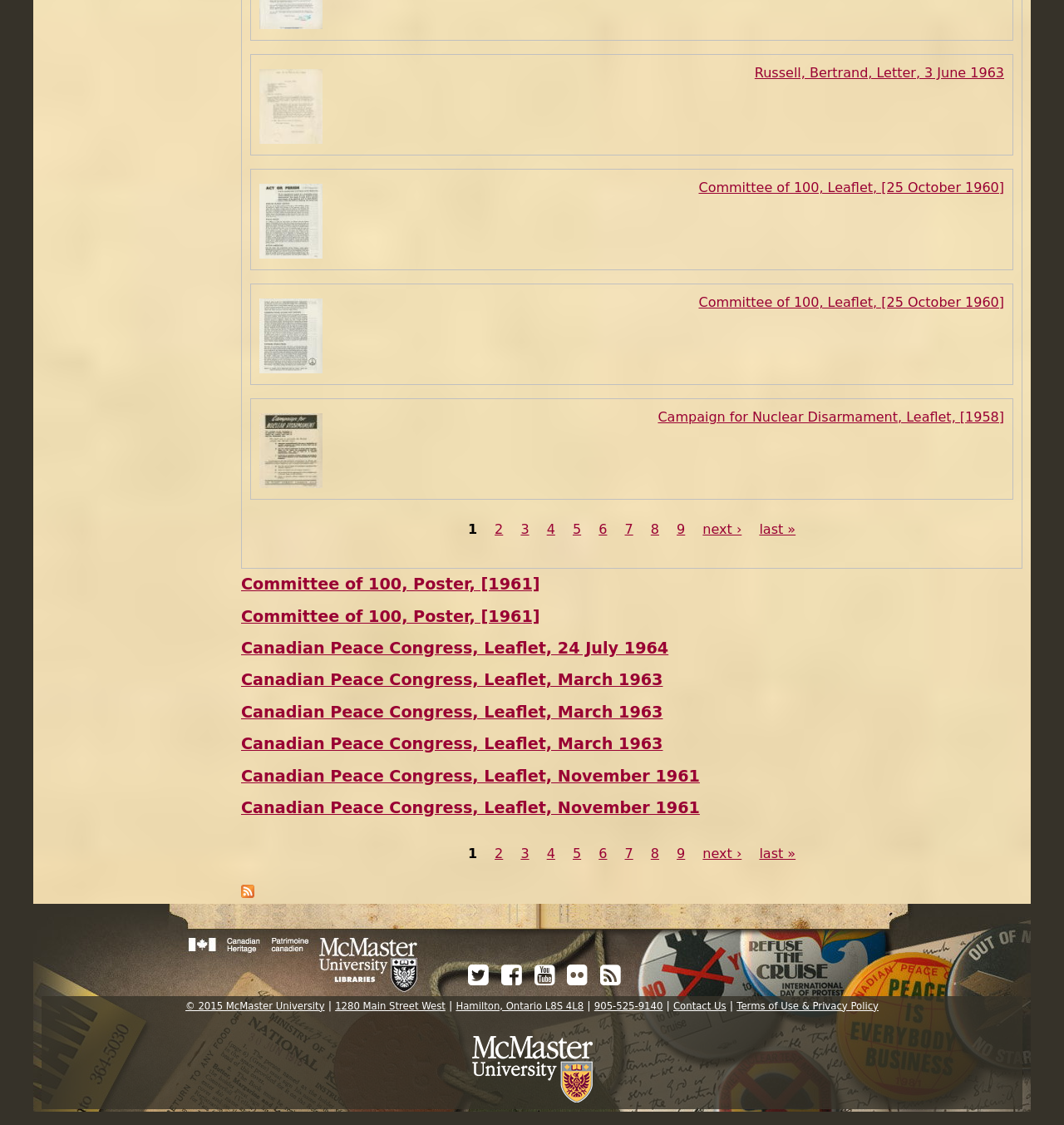How many pages are there in total?
Answer with a single word or phrase by referring to the visual content.

More than 9